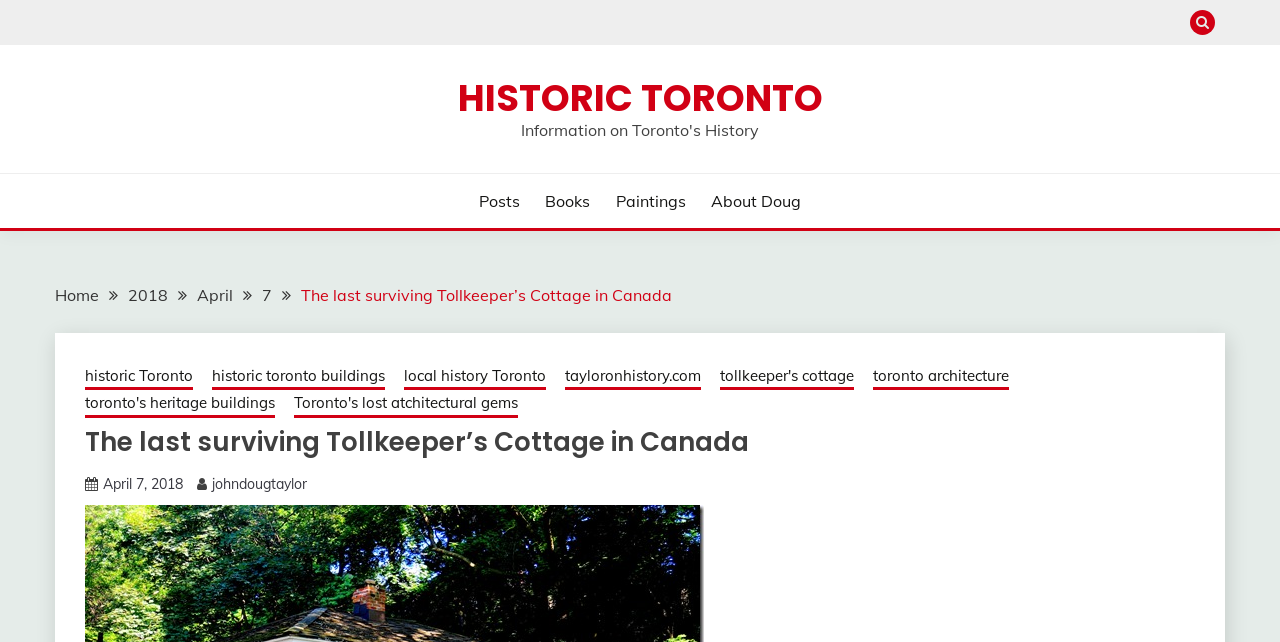What is the location of the cottage?
Based on the image, give a concise answer in the form of a single word or short phrase.

Bathurst Street and Davenport Road